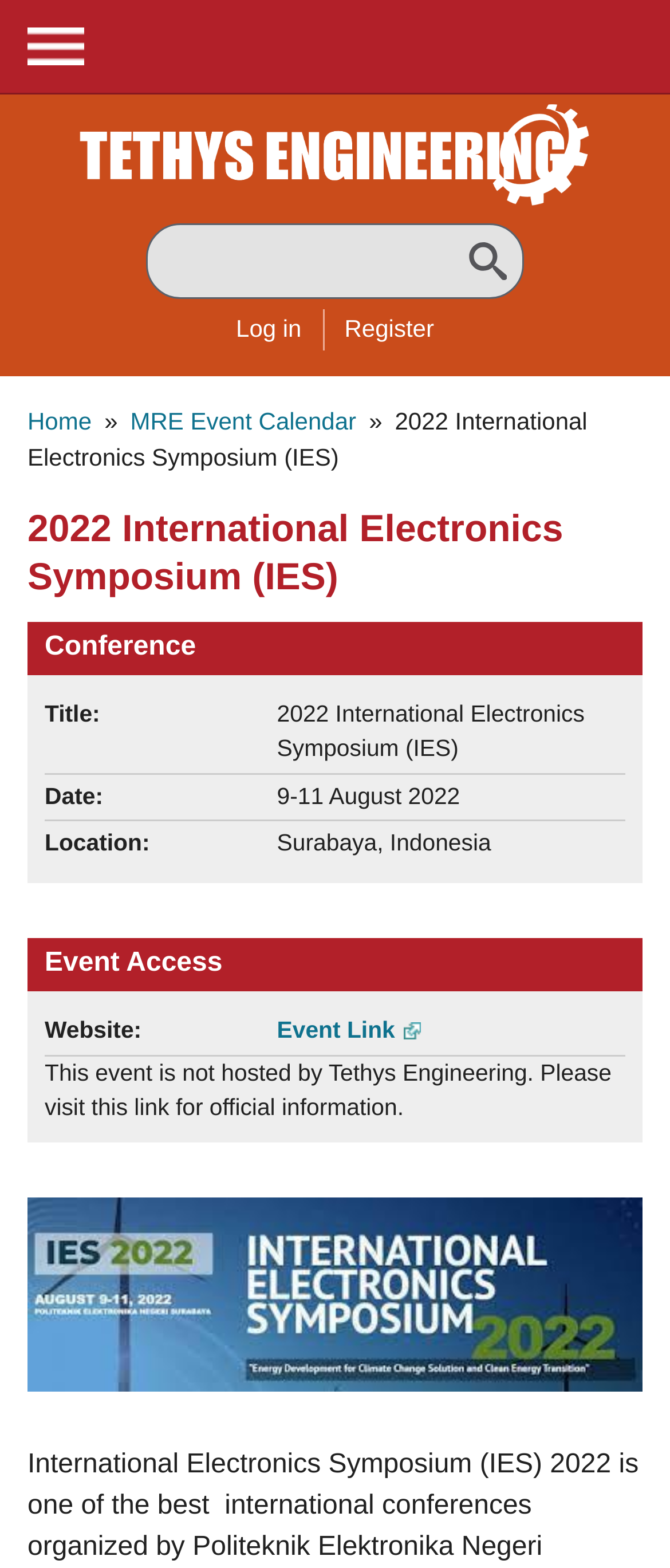Generate a detailed explanation of the webpage's features and information.

The webpage is about the 2022 International Electronics Symposium (IES), a conference organized by Politeknik Elektronika Negeri Surabaya (PENS) in Surabaya, Indonesia, and technically co-sponsored by IEEE.

At the top left corner, there is a button labeled "Menu". Next to it, on the top left, is a link to skip to the main content. On the top right, there is a logo of Tethys Engineering, which is an image with a link to its website.

Below the logo, there is a search box or text input field. On the right side of the search box, there are two links, "Log in" and "Register", placed side by side.

The main content of the webpage is divided into sections. The first section is a navigation menu or breadcrumb, which shows the current page's location in the website's hierarchy. It consists of three links: "Home", "MRE Event Calendar", and the current page, "2022 International Electronics Symposium (IES)".

Below the navigation menu, there is a section dedicated to the conference details. It has a heading "2022 International Electronics Symposium (IES)" and is divided into several subsections. The first subsection is about the conference itself, with a heading "Conference". It displays the title, date, and location of the conference.

The next subsection is about event access, with a heading "Event Access". It provides a link to the event's website and a note stating that the event is not hosted by Tethys Engineering.

At the bottom of the page, there is a figure or image that spans the entire width of the page.